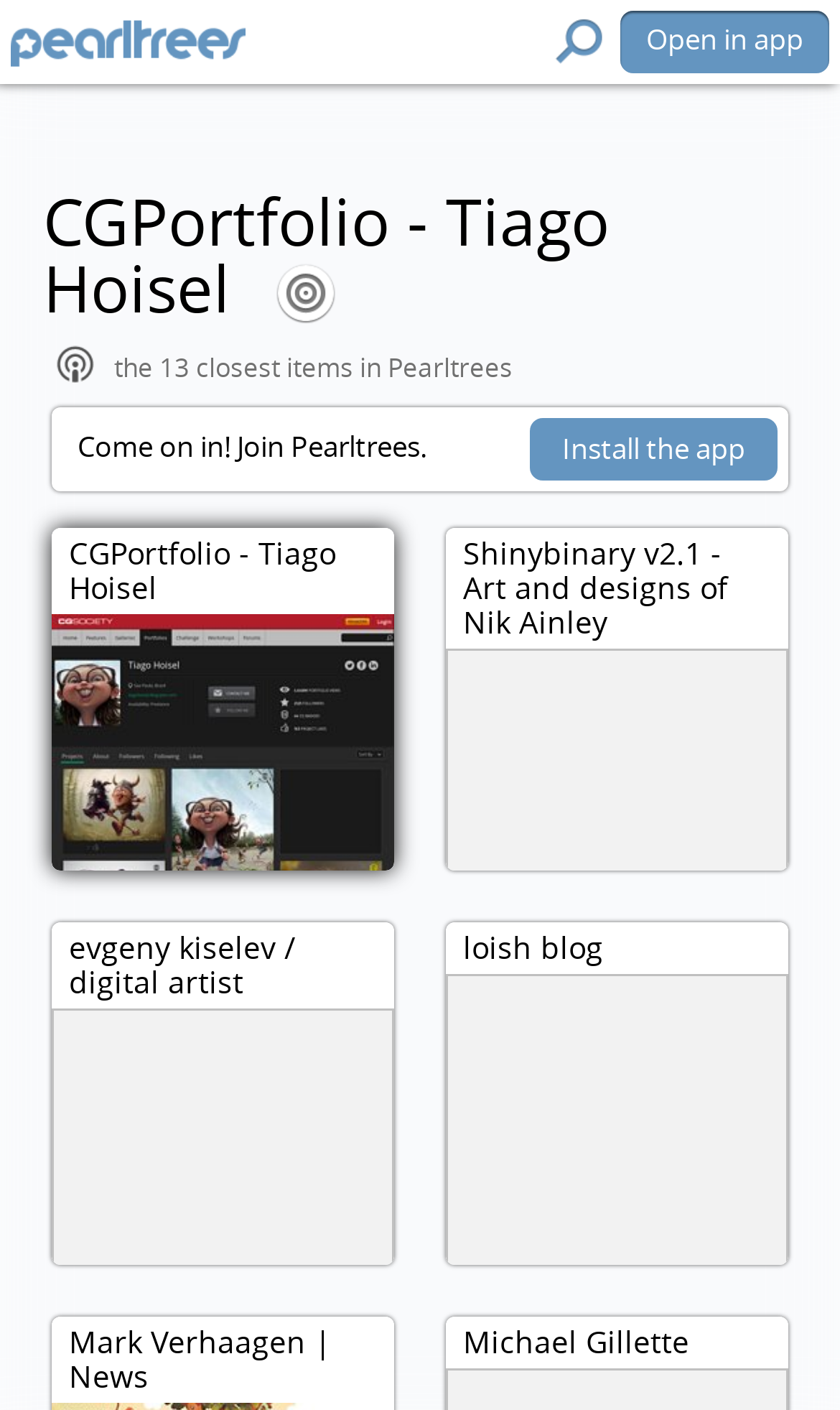Elaborate on the information and visuals displayed on the webpage.

The webpage appears to be a portfolio or gallery page featuring various digital artists. At the top, there is a title "CGPortfolio - Tiago Hoisel" followed by a subtitle "the 13 closest items in Pearltrees". Below this, there is a call-to-action "Come on in! Join Pearltrees" and another button "Install the app" positioned to the right.

The main content of the page is divided into two columns. The left column features a list of artists, including "Shinybinary v2.1 - Art and designs of Nik Ainley", "evgeny kiselev / digital artist", and "Mark Verhaagen | News". The right column lists more artists, including "CGPortfolio - Tiago Hoisel", "loish blog", and "Michael Gillette". Each artist's name is displayed as a separate text element.

At the very top-right corner of the page, there is a small button "Open in app". The overall layout is organized, with each element positioned in a clear and readable manner.